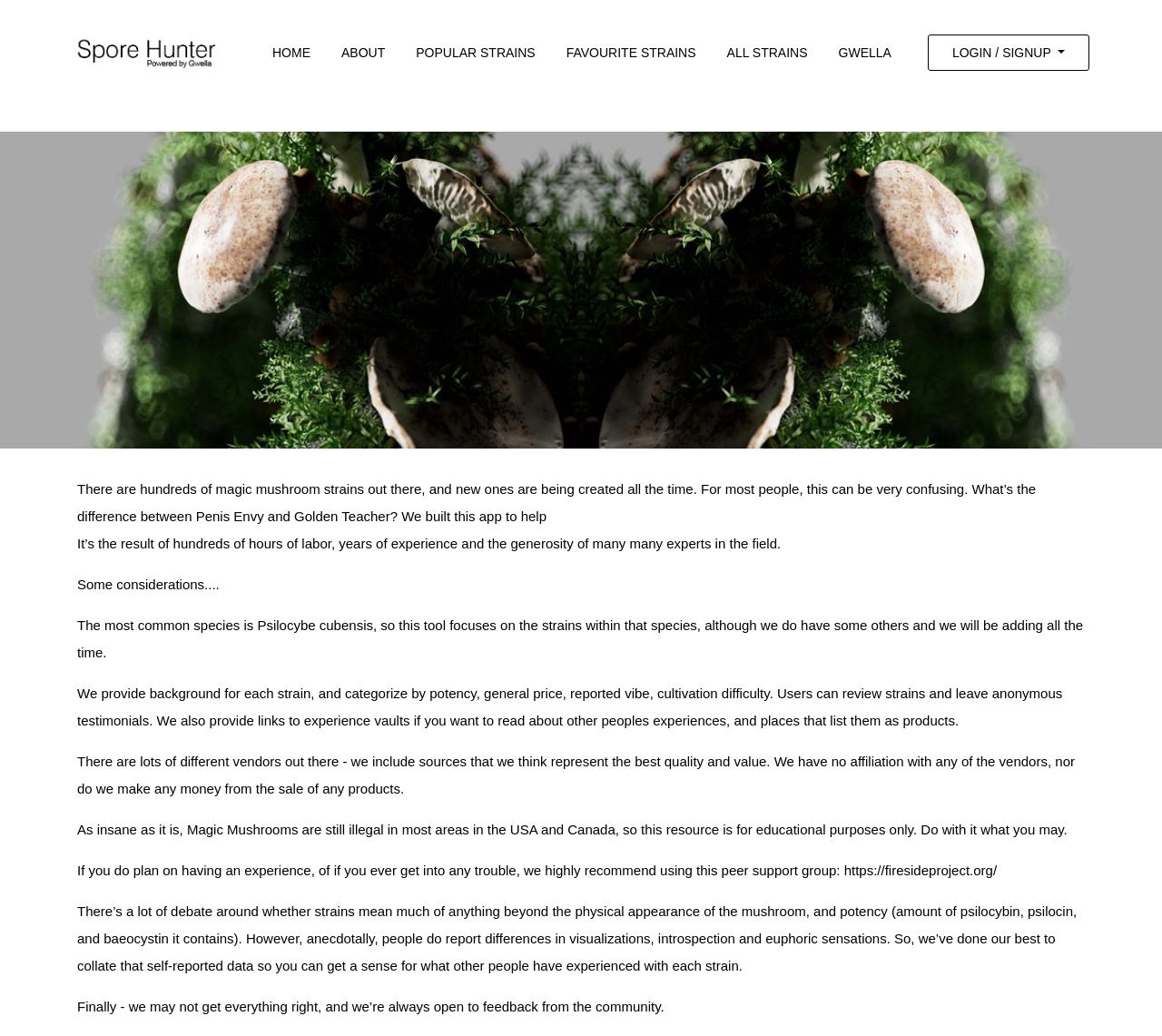What is the focus of the magic mushroom strains on this website?
Provide a one-word or short-phrase answer based on the image.

Psilocybe cubensis